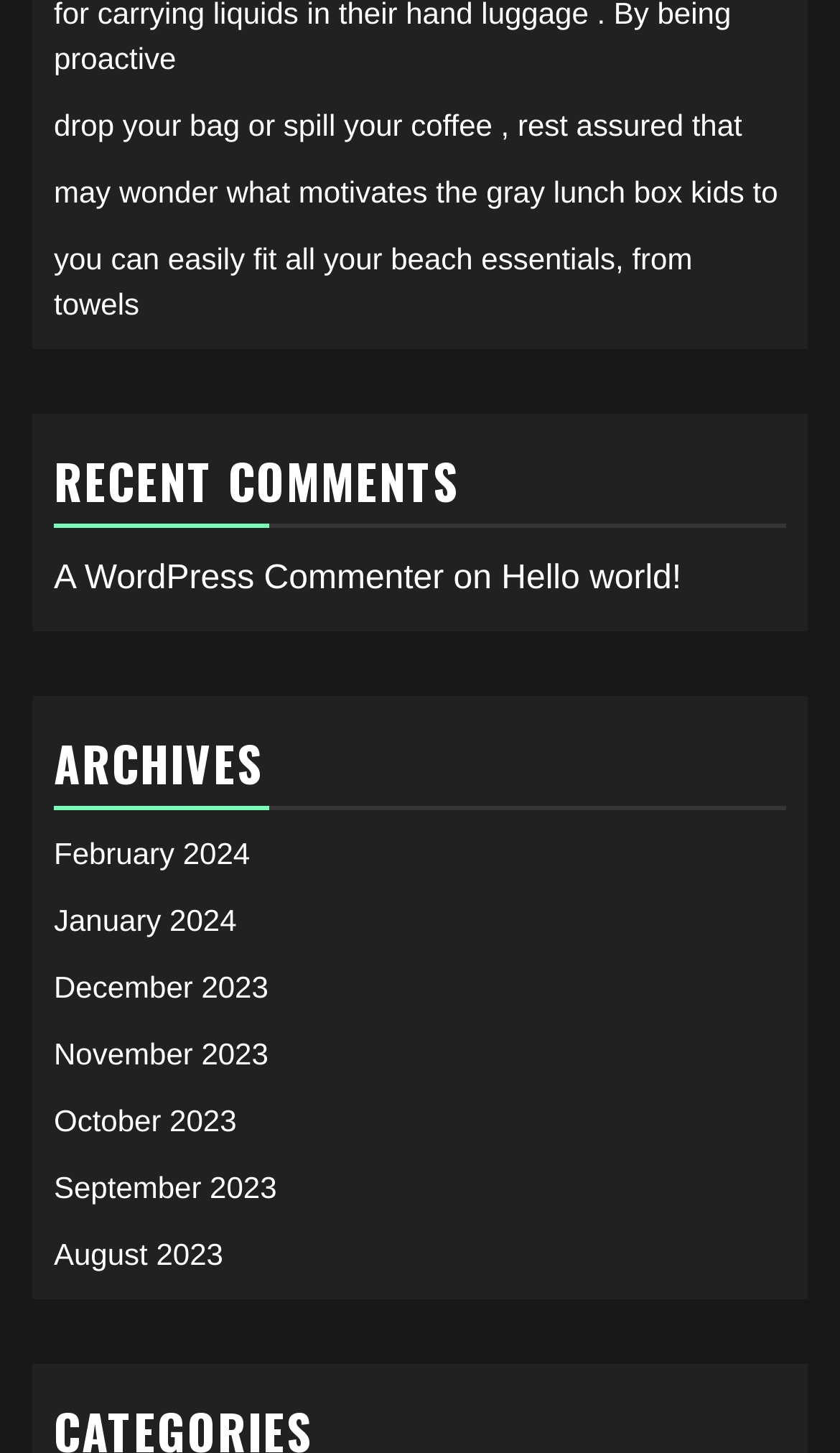Locate the bounding box coordinates of the clickable region necessary to complete the following instruction: "go to February 2024". Provide the coordinates in the format of four float numbers between 0 and 1, i.e., [left, top, right, bottom].

[0.064, 0.576, 0.298, 0.6]